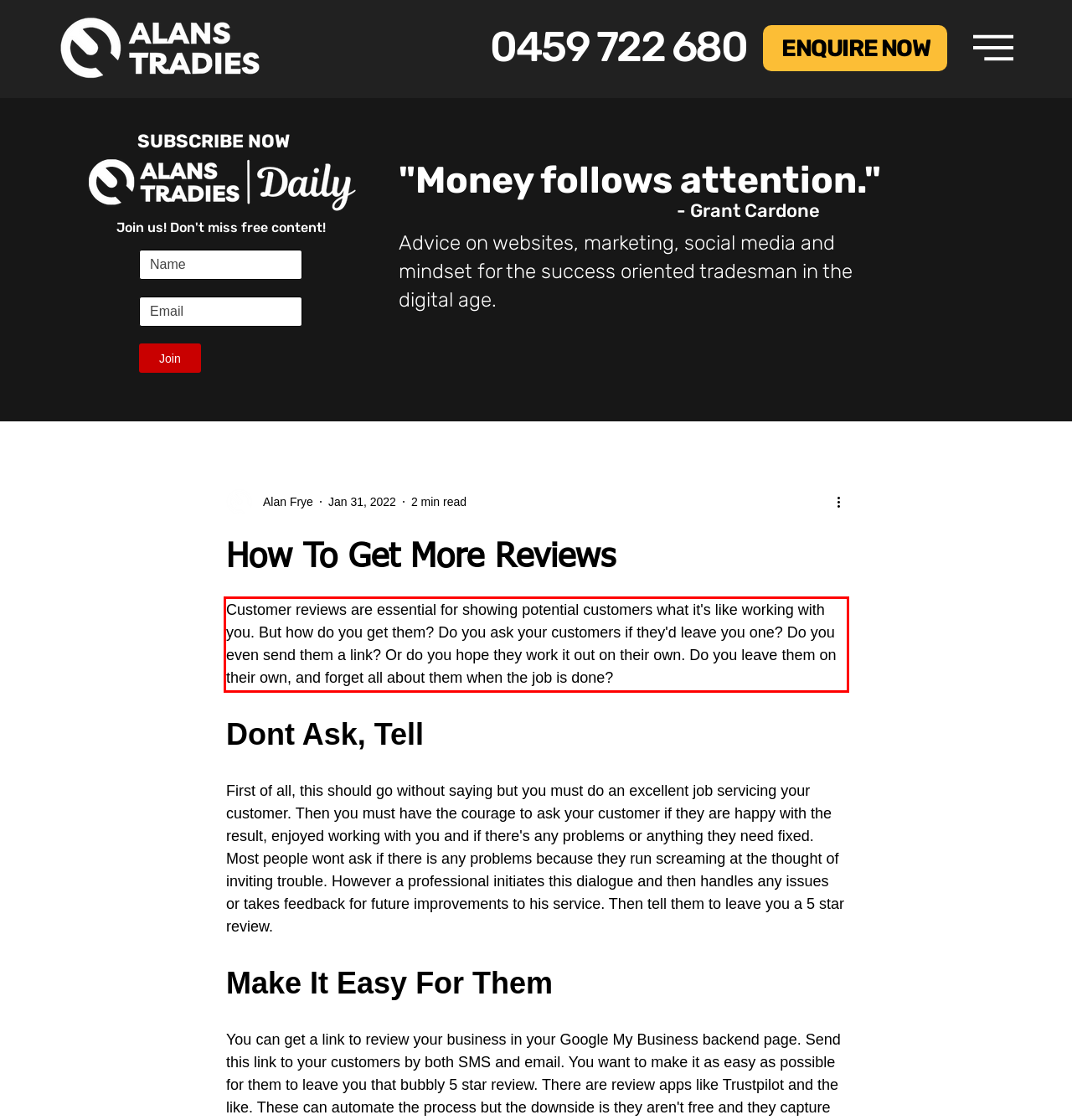Review the webpage screenshot provided, and perform OCR to extract the text from the red bounding box.

Customer reviews are essential for showing potential customers what it's like working with you. But how do you get them? Do you ask your customers if they'd leave you one? Do you even send them a link? Or do you hope they work it out on their own. Do you leave them on their own, and forget all about them when the job is done?